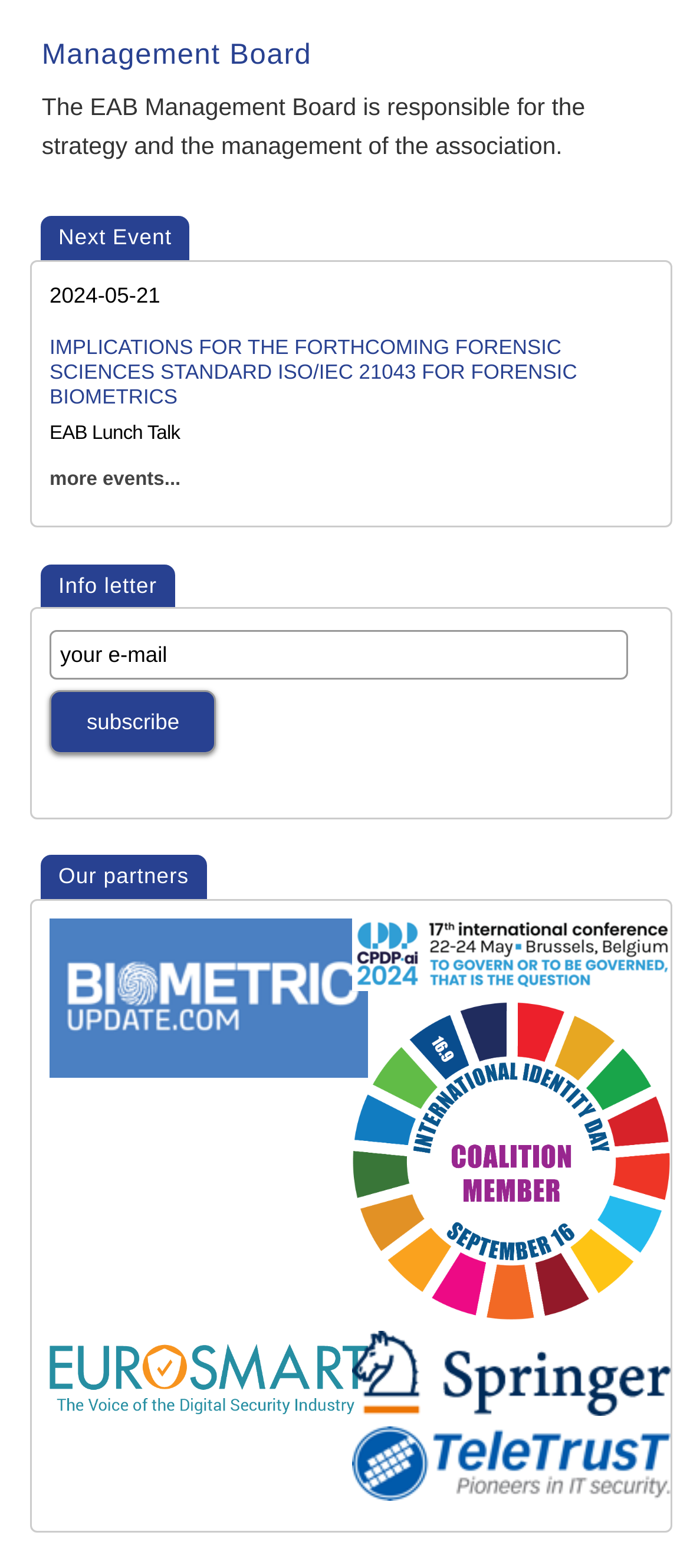Analyze the image and deliver a detailed answer to the question: What can be done with the textbox?

I found the purpose of the textbox by looking at the surrounding elements, which include a label 'your e-mail' and a 'subscribe' button, indicating that the textbox is used to input an email address for subscription.